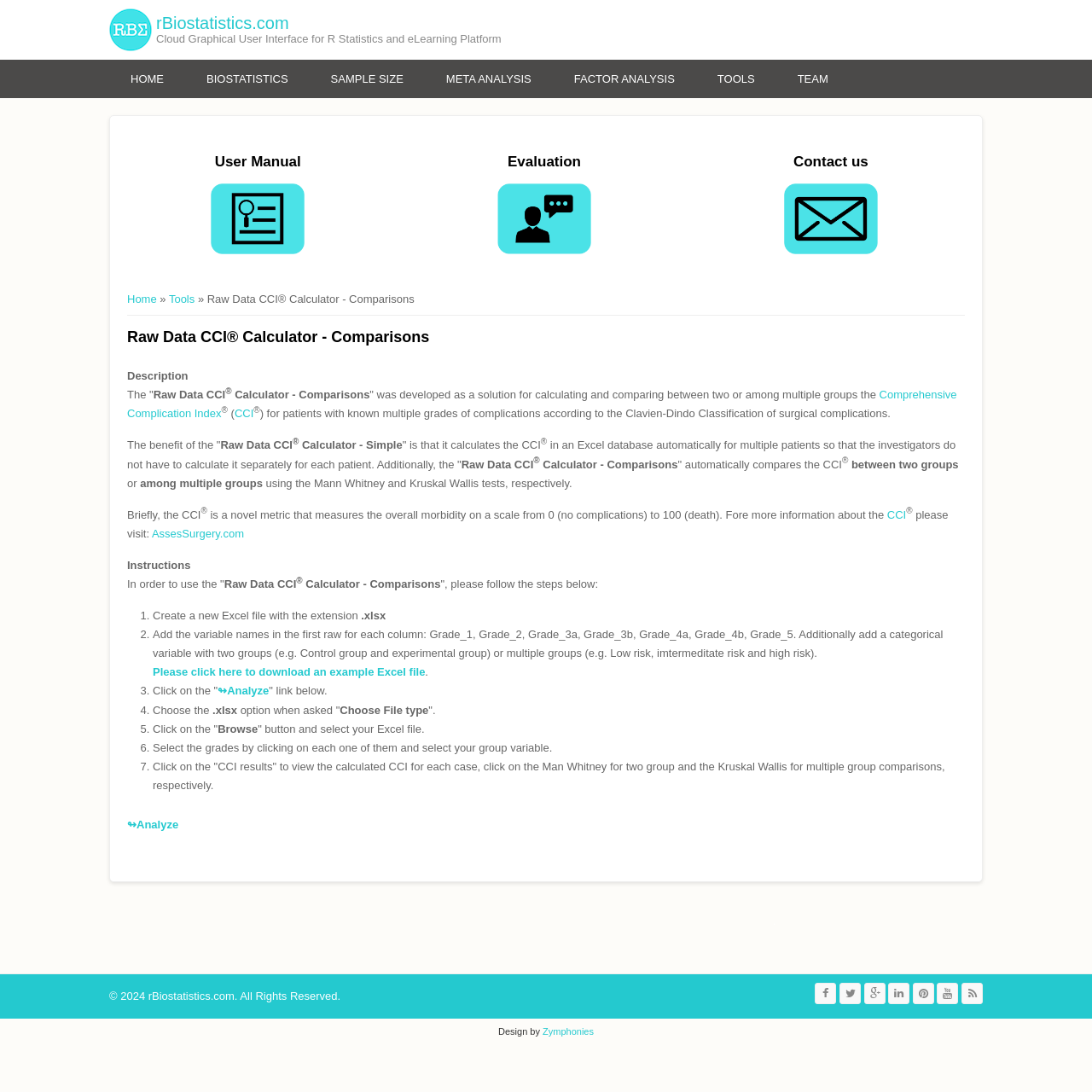Identify the bounding box coordinates of the clickable region necessary to fulfill the following instruction: "Click on the 'Raw Data CCI Calculator - Comparisons' link". The bounding box coordinates should be four float numbers between 0 and 1, i.e., [left, top, right, bottom].

[0.116, 0.297, 0.884, 0.32]